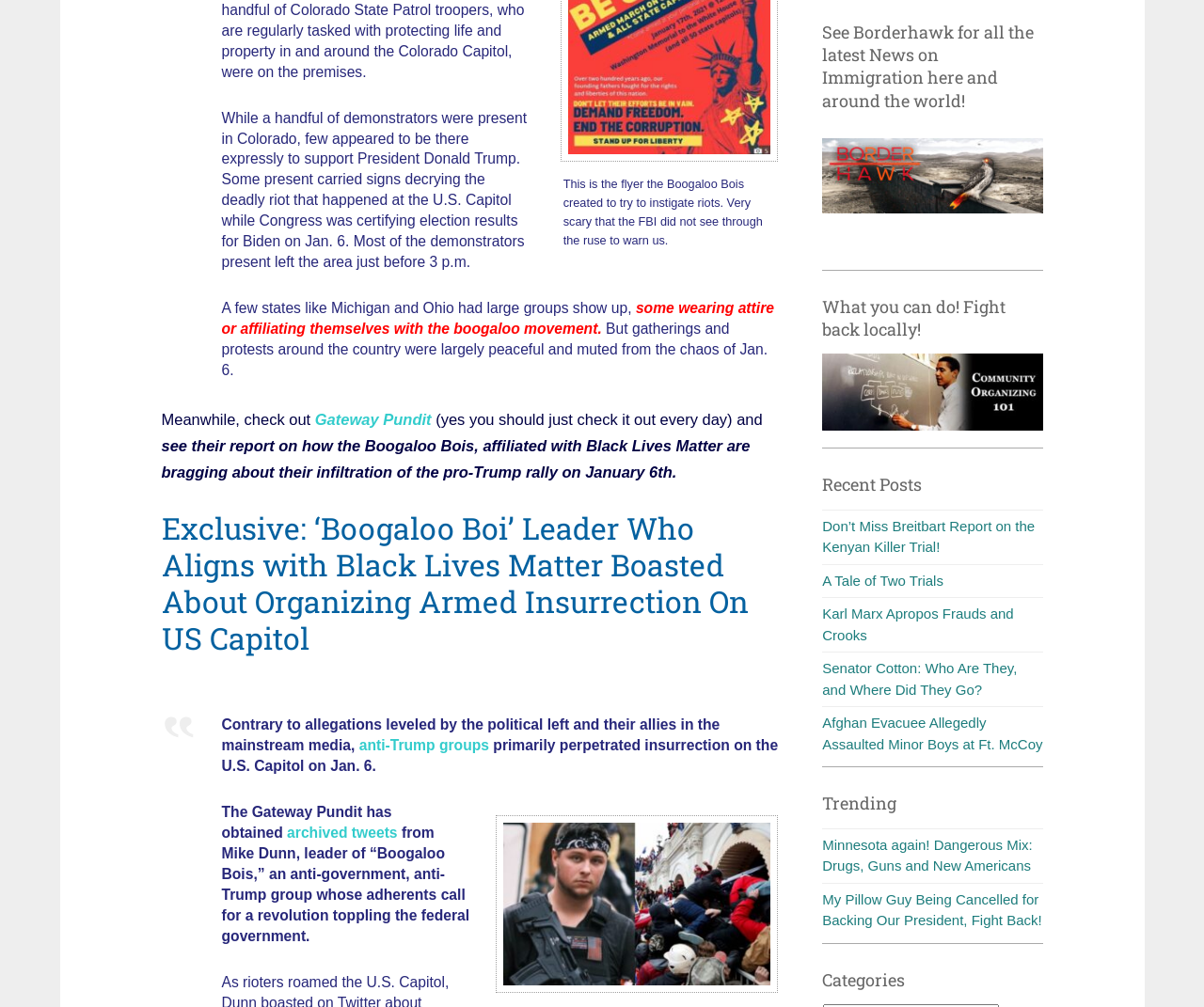Please find the bounding box coordinates of the element that you should click to achieve the following instruction: "Read the recent post on Afghan Evacuee Allegedly Assaulted Minor Boys at Ft. McCoy". The coordinates should be presented as four float numbers between 0 and 1: [left, top, right, bottom].

[0.683, 0.71, 0.866, 0.747]